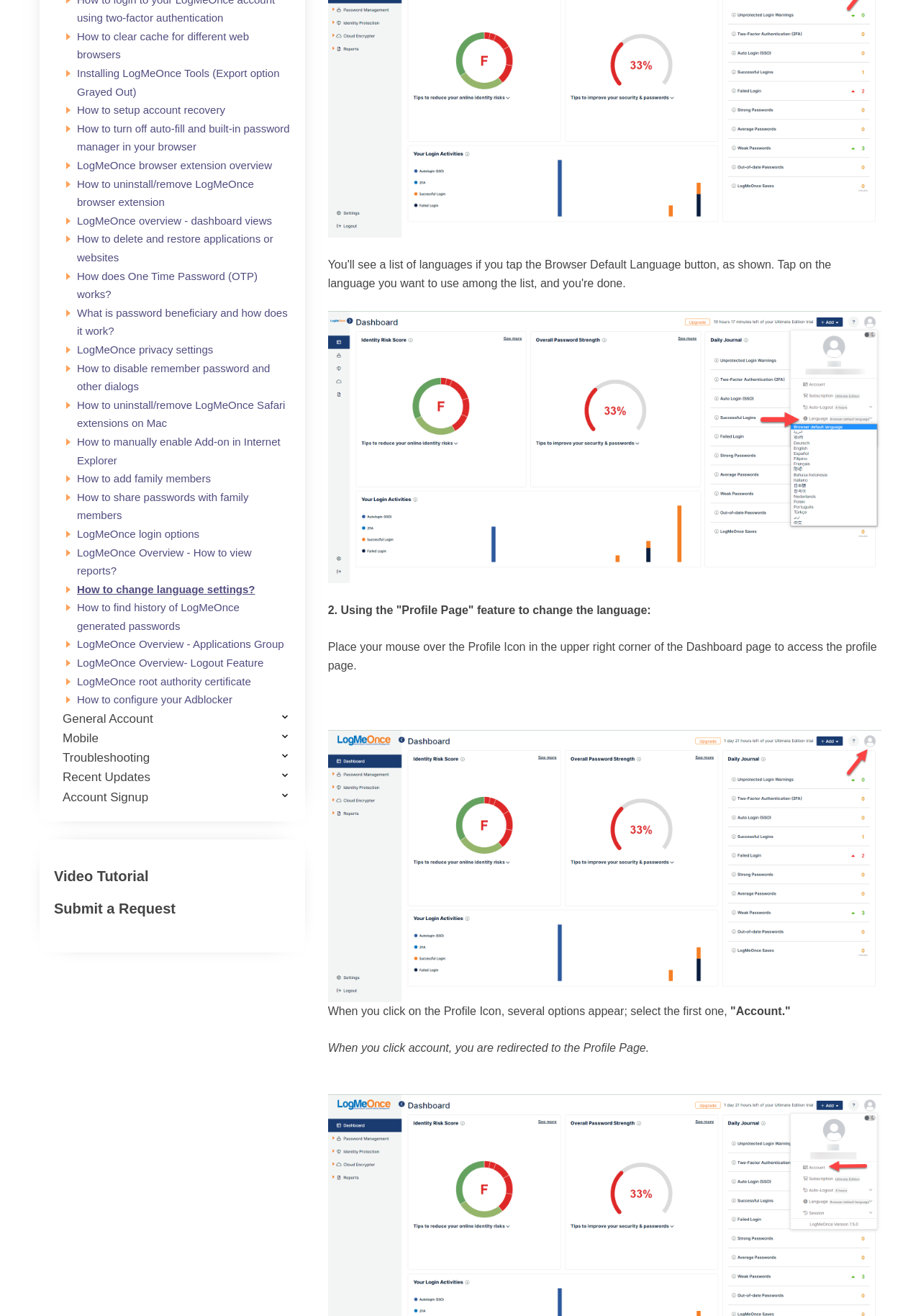Find the bounding box coordinates for the UI element that matches this description: "LogMeOnce Overview- Logout Feature".

[0.084, 0.499, 0.286, 0.512]